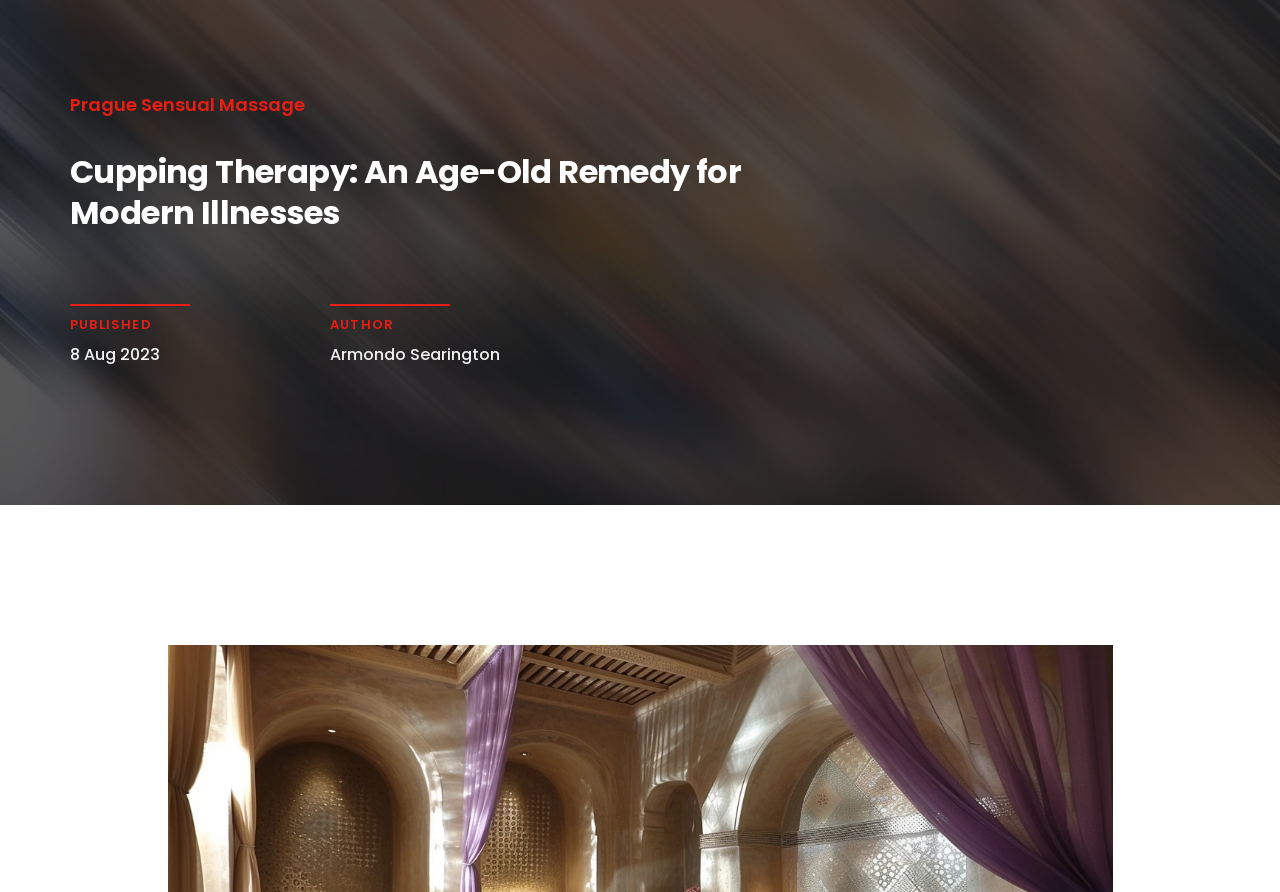Answer the following in one word or a short phrase: 
What is the topic of the article?

Cupping Therapy